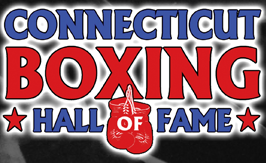Summarize the image with a detailed description that highlights all prominent details.

The image features the logo of the Connecticut Boxing Hall of Fame, prominently displaying the words "CONNECTICUT BOXING" in bold, red letters, with "HALL OF FAME" written below in white. The logo is adorned with distinctive star motifs on either side, enhancing its celebratory and official appearance. This emblem symbolizes the honor and recognition bestowed upon boxing inductees within the organization, reflecting the history and pride of boxing in Connecticut. The design is visually striking, set against a dark background, making it a notable representation of the Hall of Fame's identity.